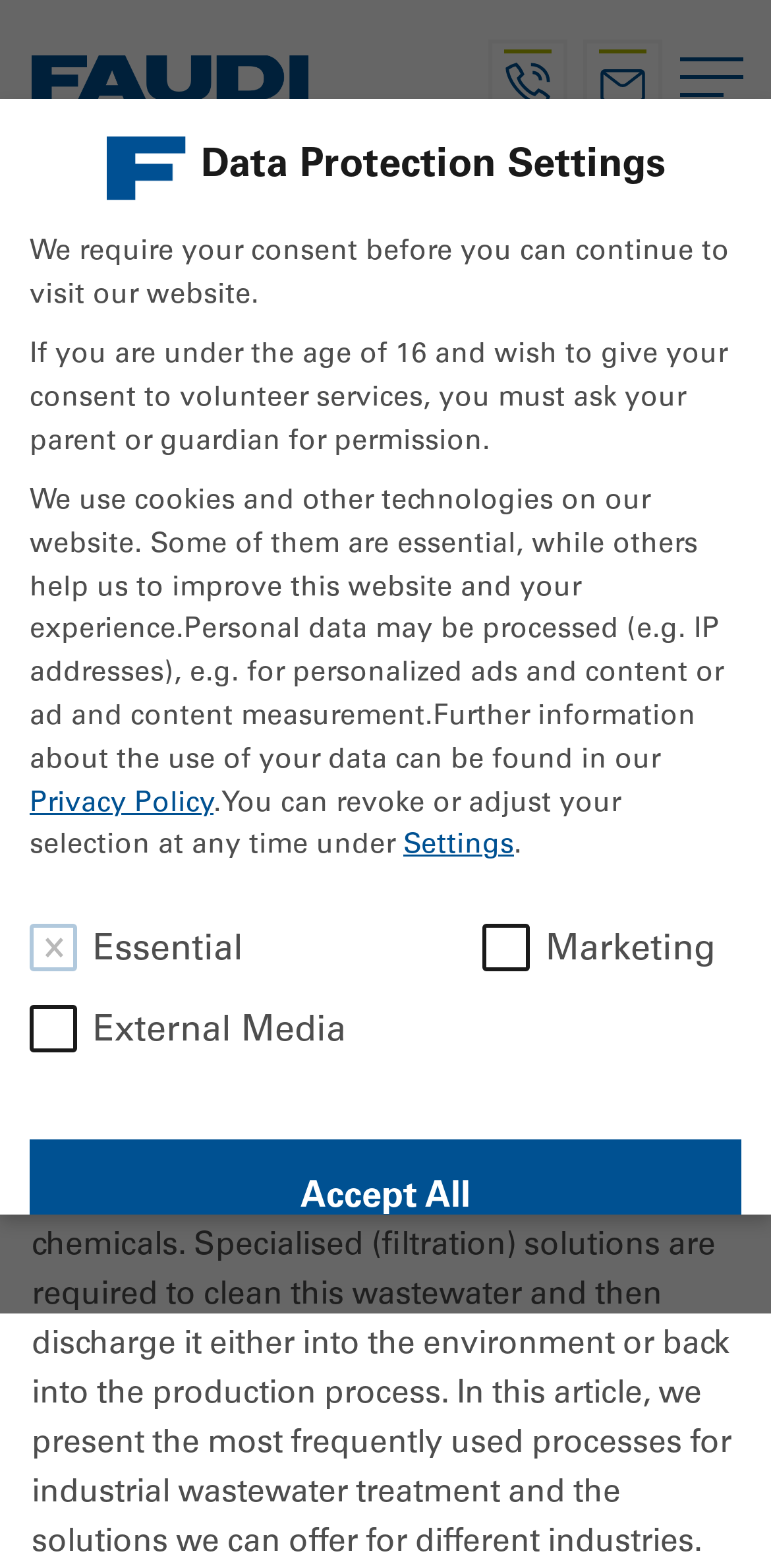Determine the bounding box coordinates for the area that should be clicked to carry out the following instruction: "Go back".

[0.0, 0.151, 0.325, 0.222]